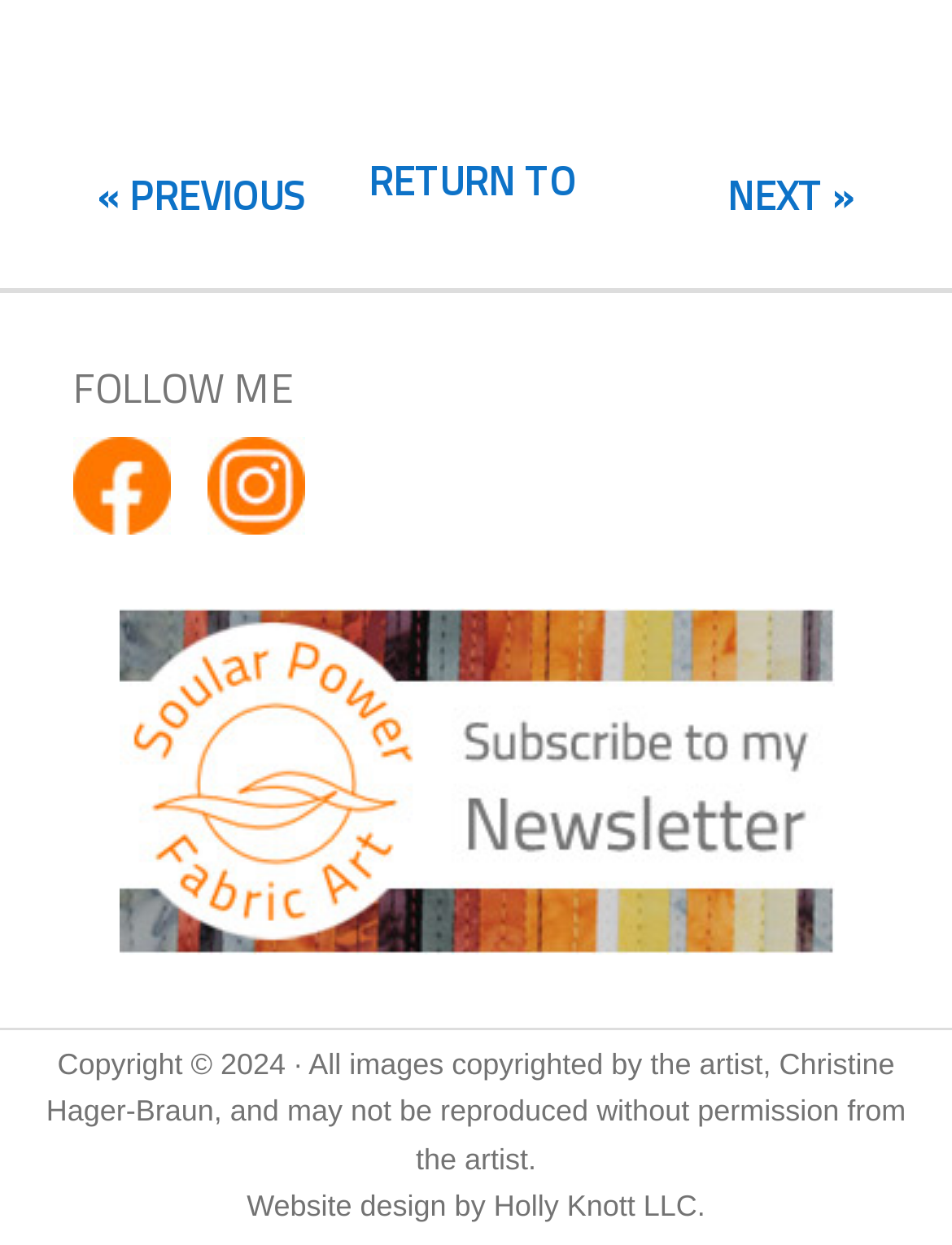What is the name of the artist?
Analyze the screenshot and provide a detailed answer to the question.

I found the artist's name by looking at the StaticText element at the bottom of the page, which says 'Copyright © 2024 · All images copyrighted by the artist, Christine Hager-Braun, and may not be reproduced without permission from the artist.'